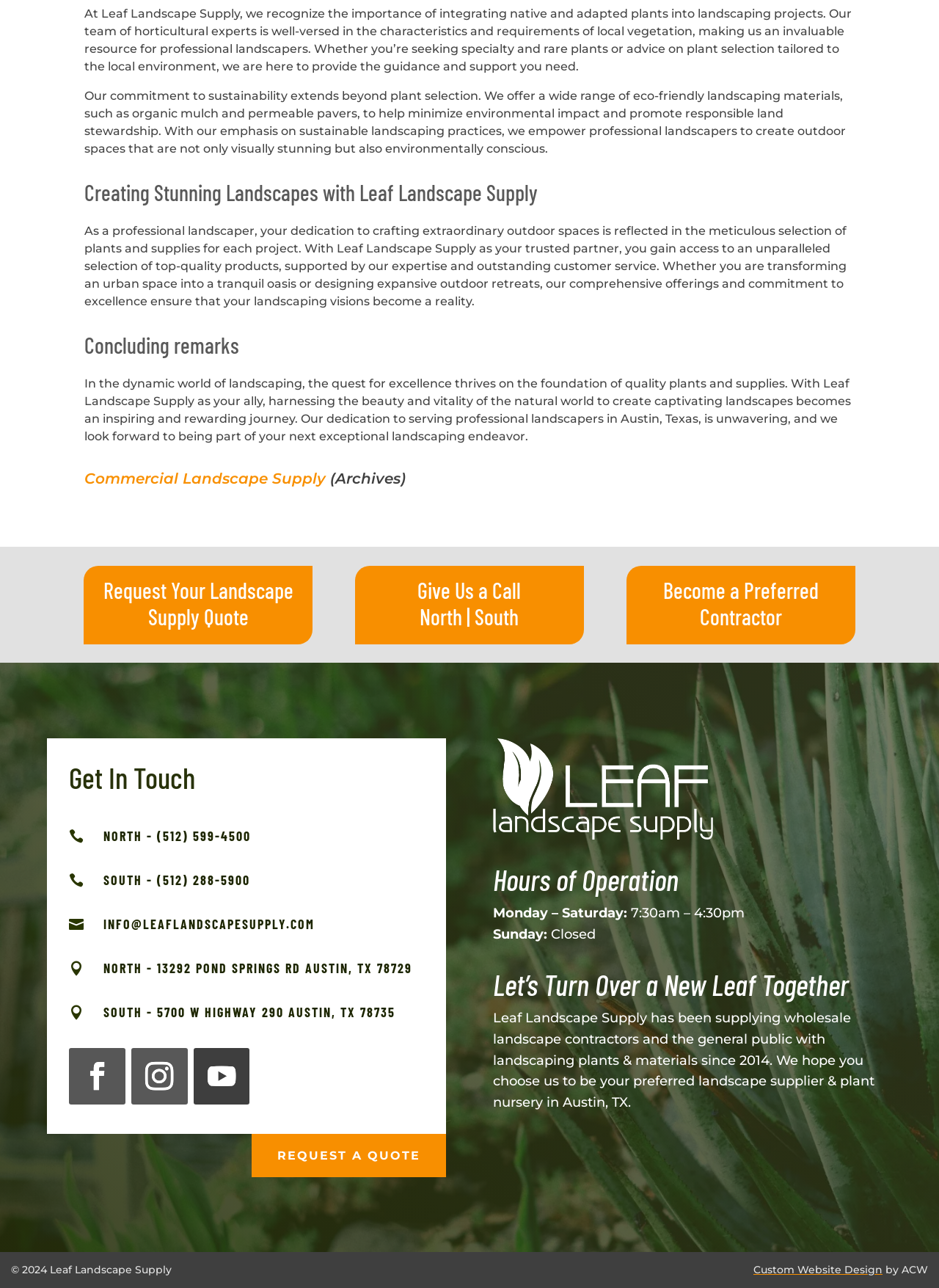Identify the bounding box coordinates of the region that needs to be clicked to carry out this instruction: "Visit the commercial landscape supply page". Provide these coordinates as four float numbers ranging from 0 to 1, i.e., [left, top, right, bottom].

[0.09, 0.365, 0.347, 0.378]